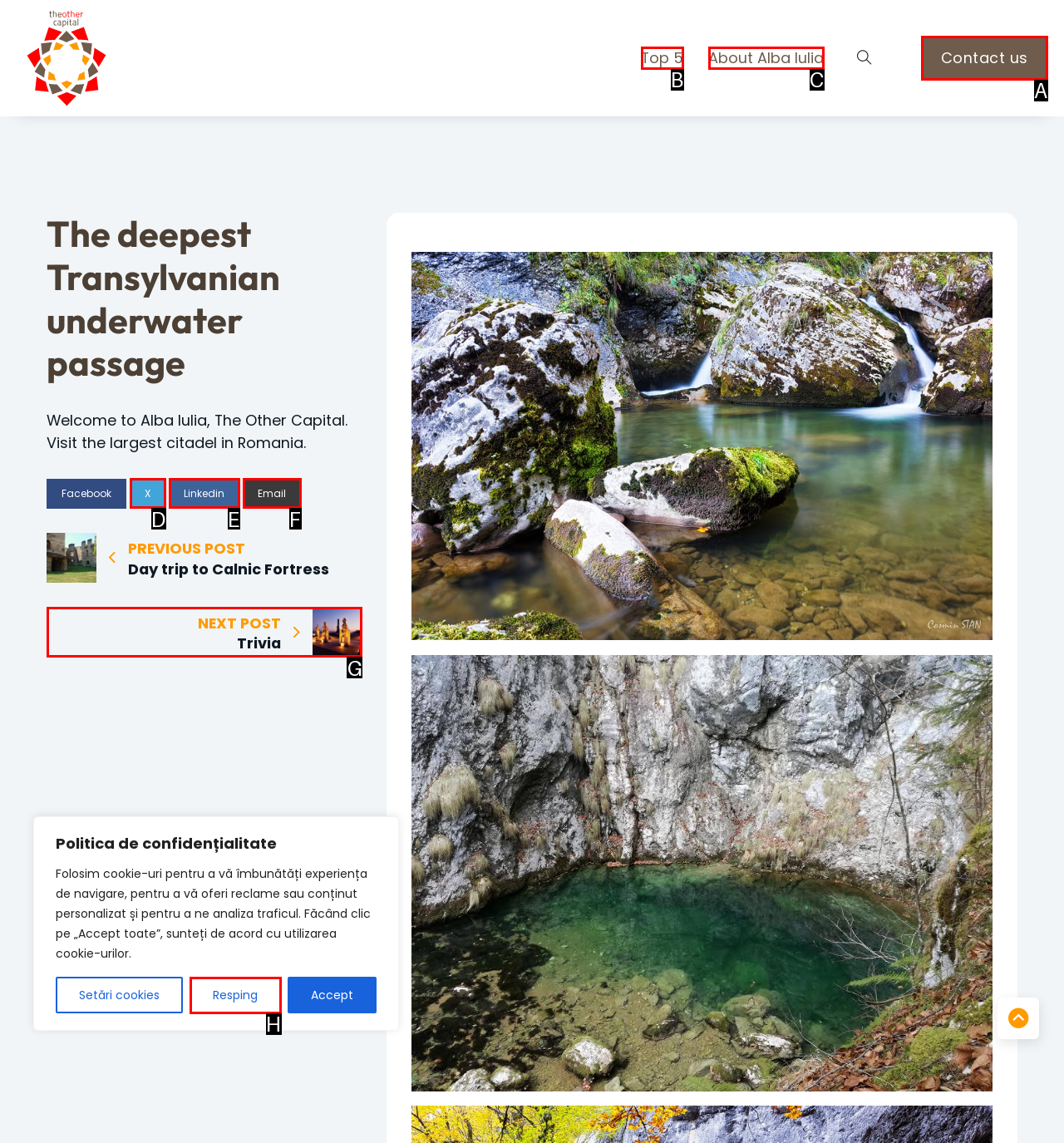Select the appropriate option that fits: Resping
Reply with the letter of the correct choice.

H